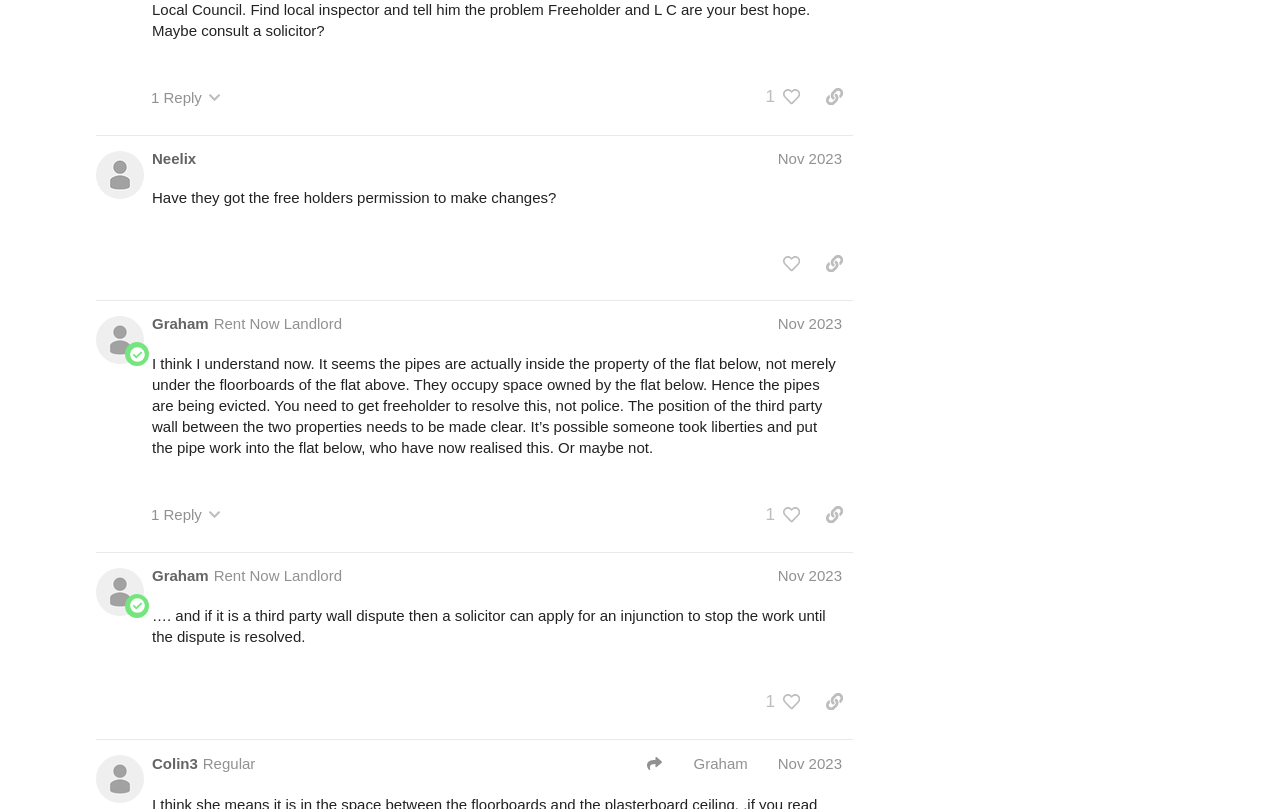Find the bounding box coordinates for the area that must be clicked to perform this action: "Click the button to reply to this post".

[0.11, 0.614, 0.18, 0.658]